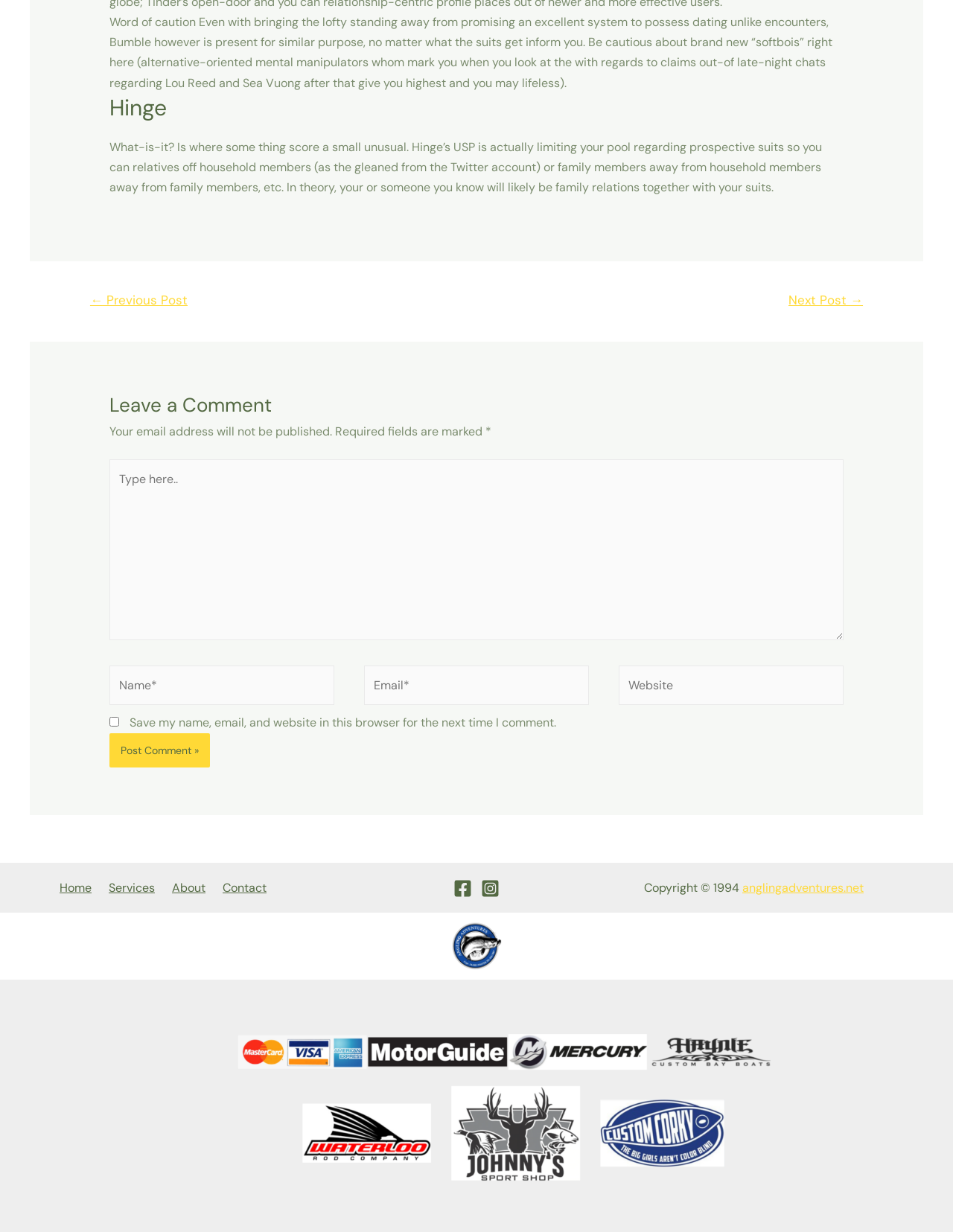Based on the visual content of the image, answer the question thoroughly: How can users navigate to the previous post?

The webpage provides a navigation section with links to previous and next posts. To navigate to the previous post, users can click on the '← Previous Post' link.